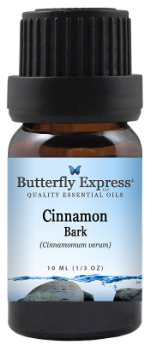With reference to the image, please provide a detailed answer to the following question: What is one of the health benefits of Cinnamon Bark oil?

According to the caption, Cinnamon Bark oil has various health applications, including aiding oxygen regulation in cells, making it suitable for different health uses.